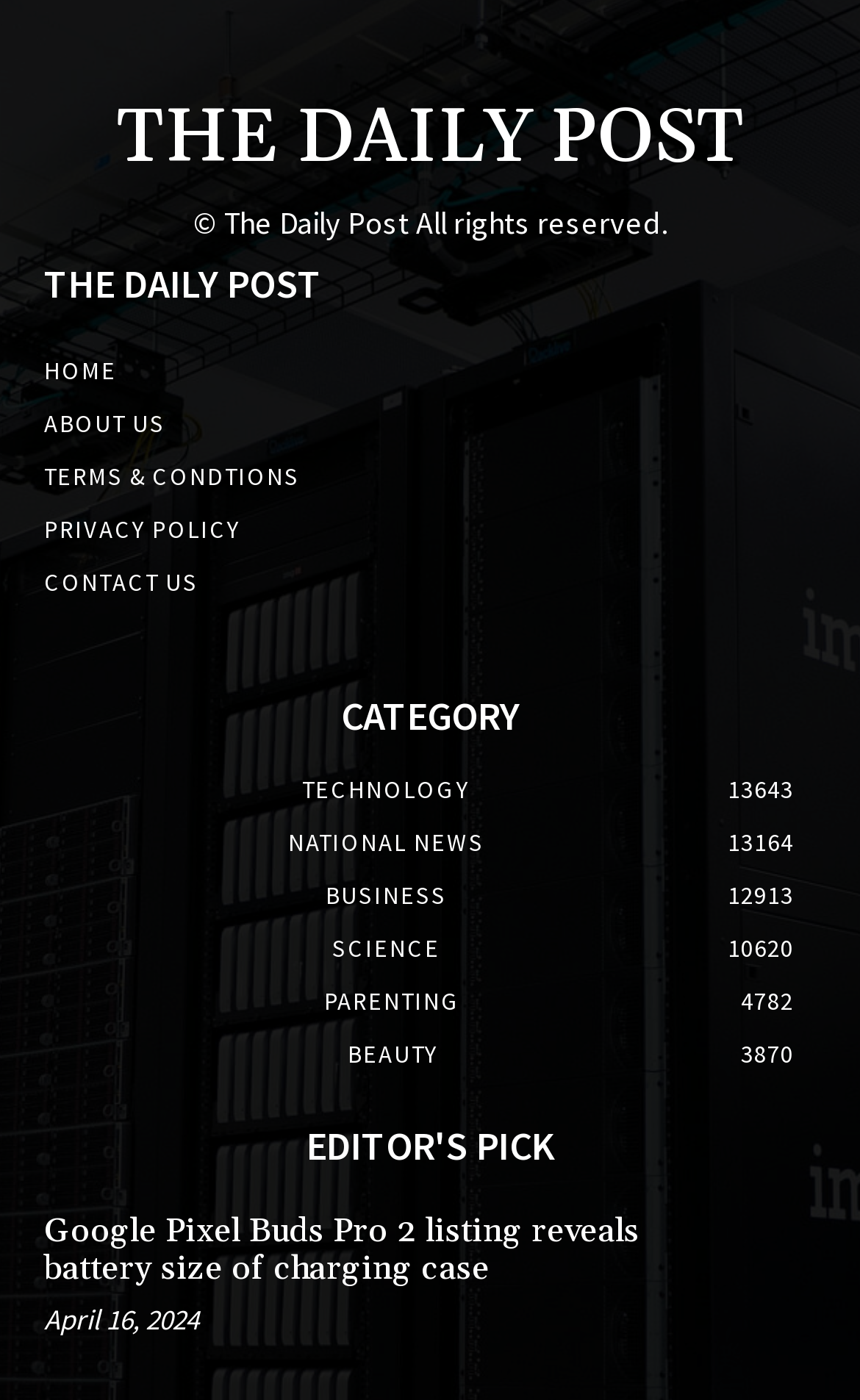Find and specify the bounding box coordinates that correspond to the clickable region for the instruction: "go to home page".

[0.051, 0.254, 0.136, 0.276]